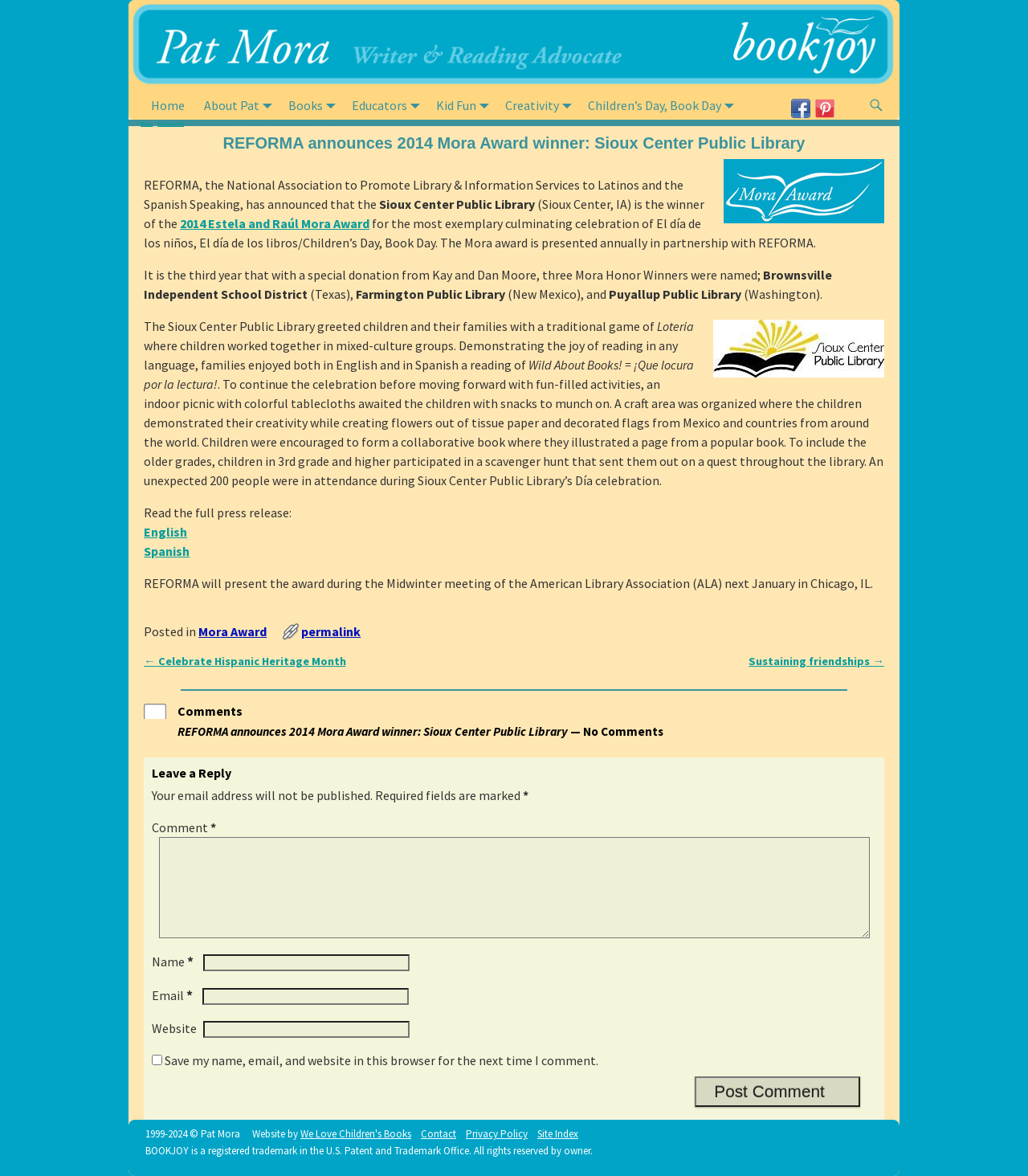Give a detailed account of the webpage.

This webpage is about the REFORMA organization announcing the 2014 Mora Award winner, Sioux Center Public Library. At the top, there is a search bar and social media links to Facebook and Pinterest. Below that, there is a navigation menu with links to "Home", "About Pat", "Books", "Educators", "Kid Fun", "Creativity", and "Children's Day, Book Day".

The main content of the page is an article announcing the winner of the 2014 Mora Award. The article is divided into sections, with headings and paragraphs of text. There is also an image of the Mora logo and another image of the Sioux Center Public Library. The article describes the celebration of El día de los niños, El día de los libros/Children's Day, Book Day at the Sioux Center Public Library, including activities such as a traditional game of Loteria, a reading of "Wild About Books! = ¡Que locura por la lectura!", and a craft area where children created flowers out of tissue paper and decorated flags.

The article also mentions that REFORMA will present the award during the Midwinter meeting of the American Library Association (ALA) next January in Chicago, IL. At the bottom of the page, there is a section for comments, with a form to leave a reply, and a section for post navigation with links to previous and next posts. Additionally, there is a footer section with links to "Mora Award", "permalink", and a copyright notice.